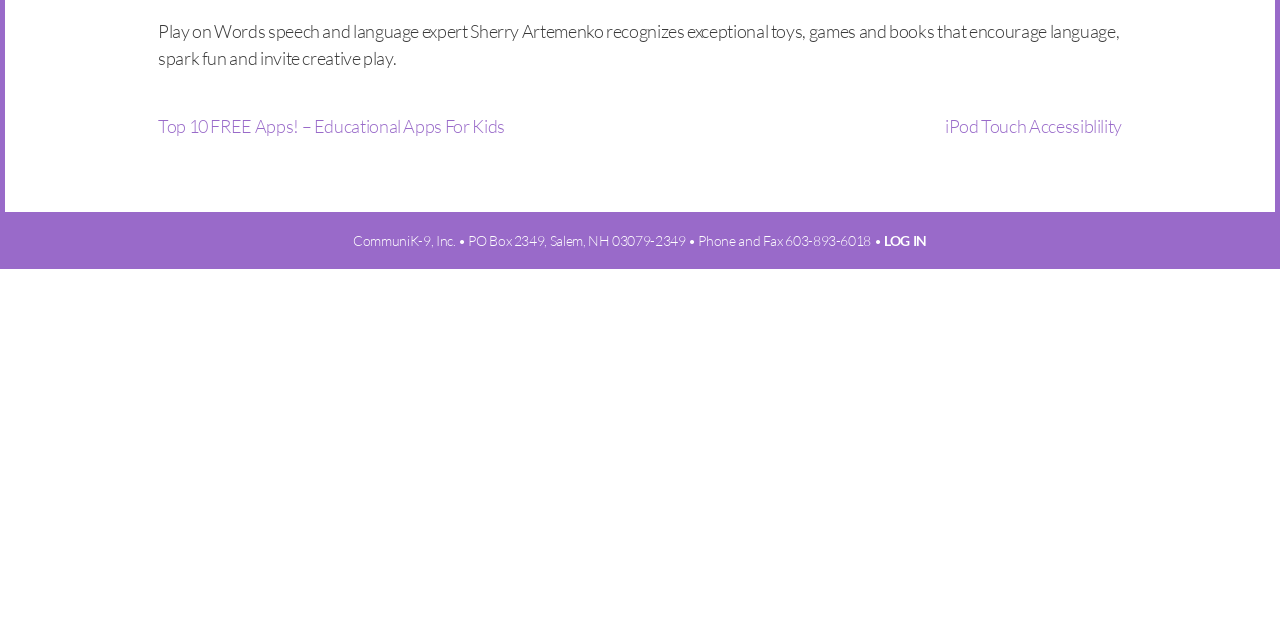Bounding box coordinates are to be given in the format (top-left x, top-left y, bottom-right x, bottom-right y). All values must be floating point numbers between 0 and 1. Provide the bounding box coordinate for the UI element described as: LOG IN

[0.691, 0.362, 0.724, 0.389]